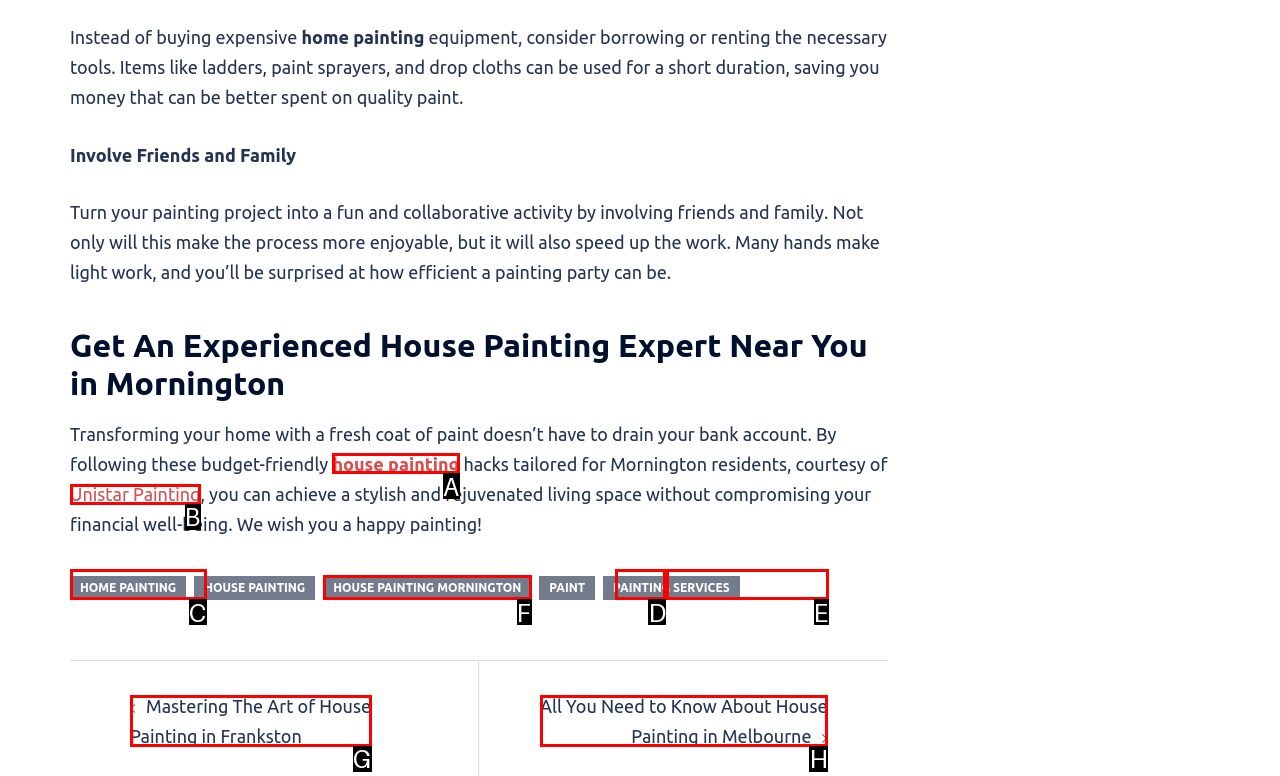Indicate which UI element needs to be clicked to fulfill the task: Go to 'HOUSE PAINTING MORNINGTON'
Answer with the letter of the chosen option from the available choices directly.

F